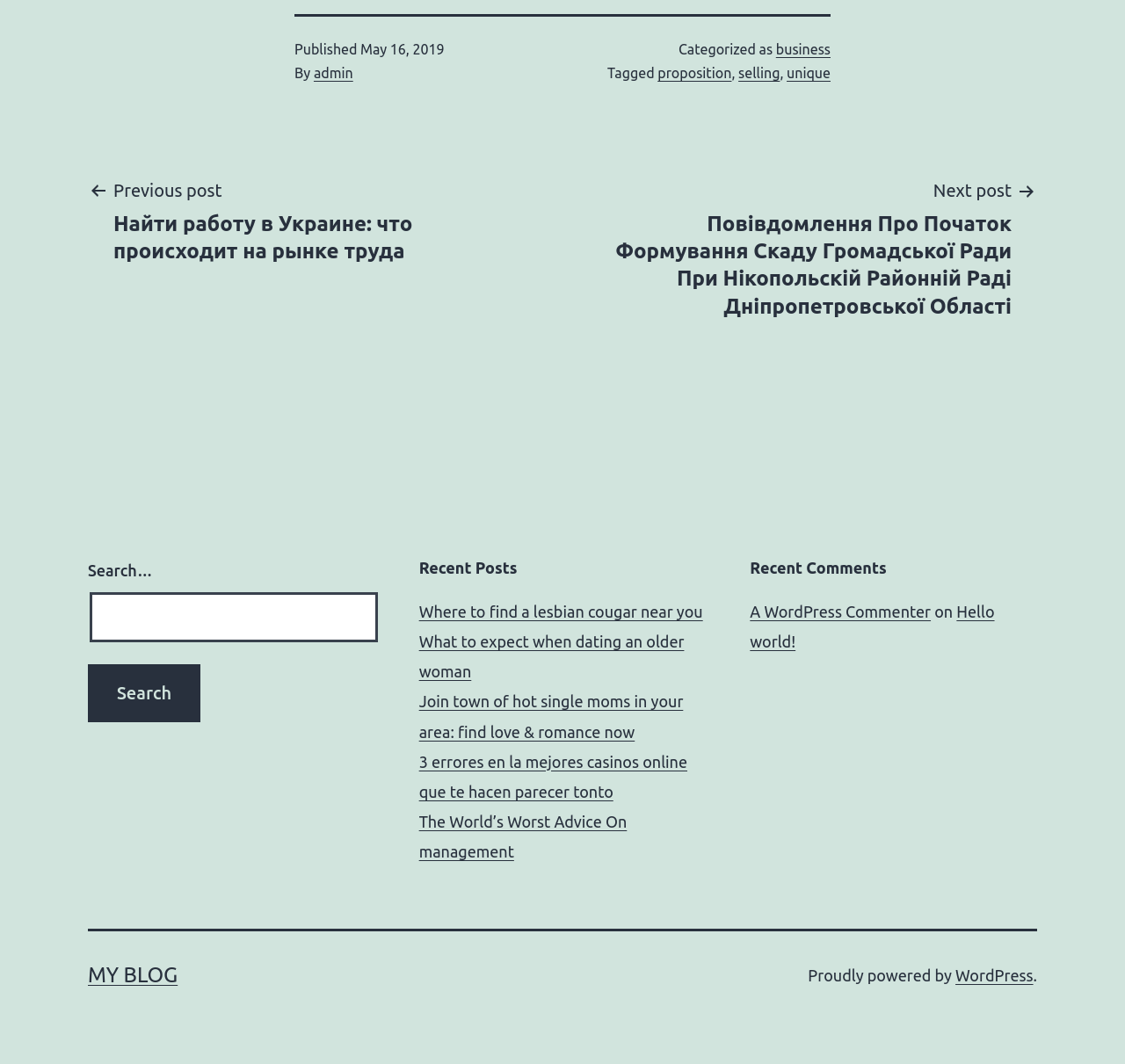Determine the bounding box coordinates of the UI element described below. Use the format (top-left x, top-left y, bottom-right x, bottom-right y) with floating point numbers between 0 and 1: Ronan Kreet

None